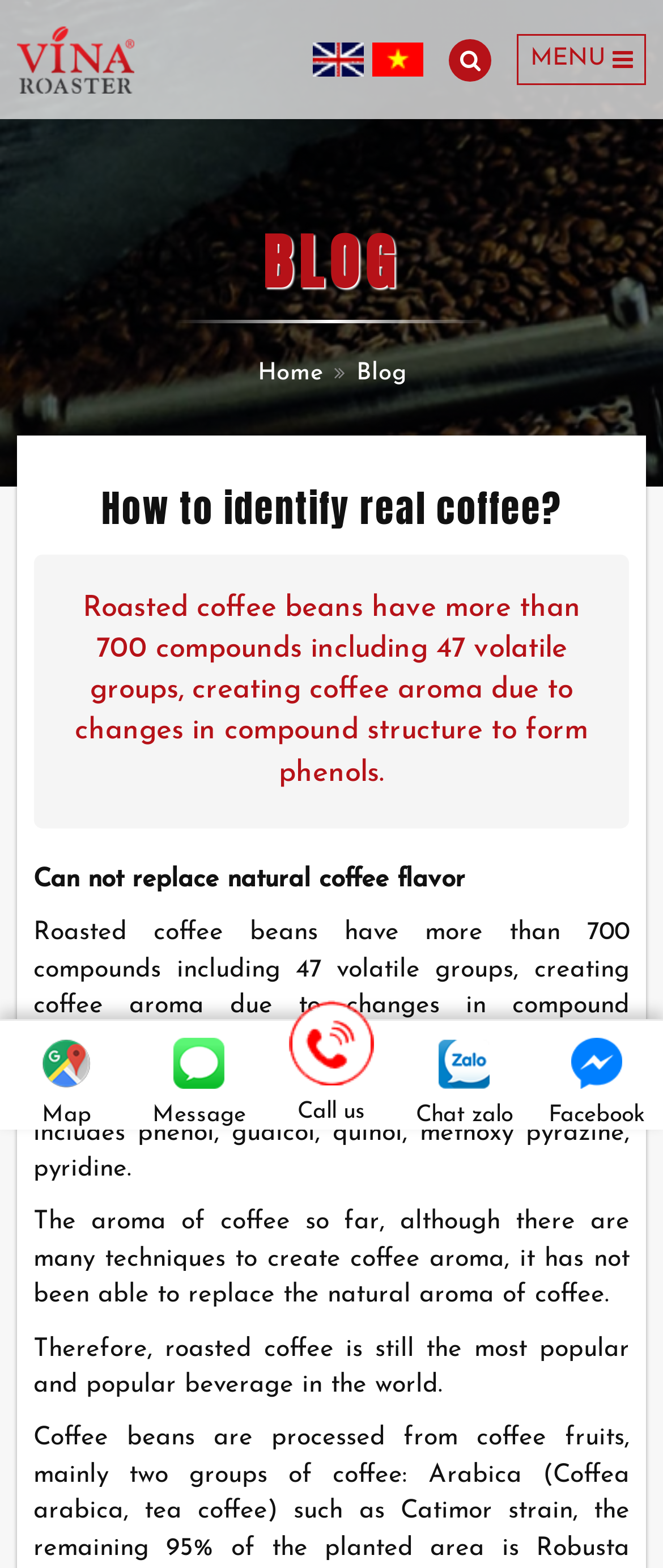Locate the bounding box of the UI element described by: "Chat zalo" in the given webpage screenshot.

[0.6, 0.684, 0.8, 0.722]